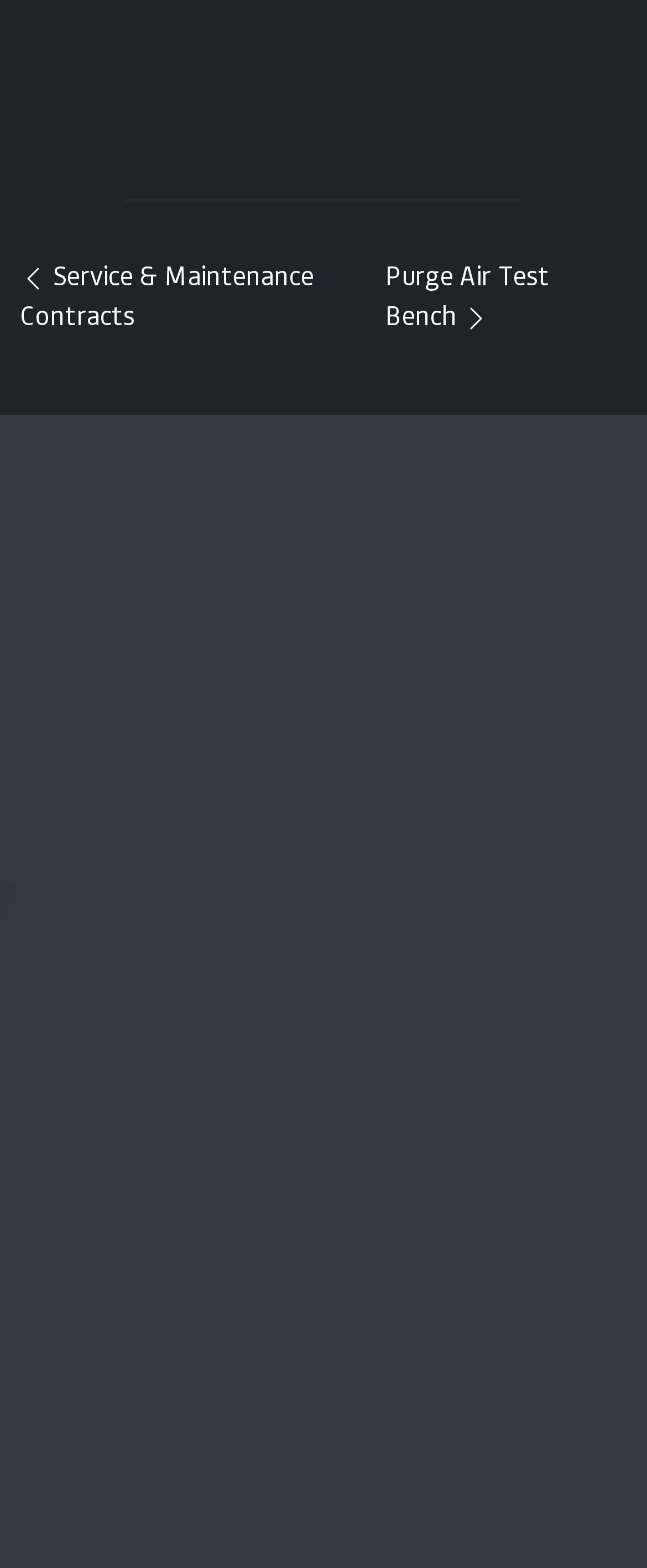Could you provide the bounding box coordinates for the portion of the screen to click to complete this instruction: "Send an email to info@ep-e.com"?

[0.082, 0.55, 0.351, 0.572]